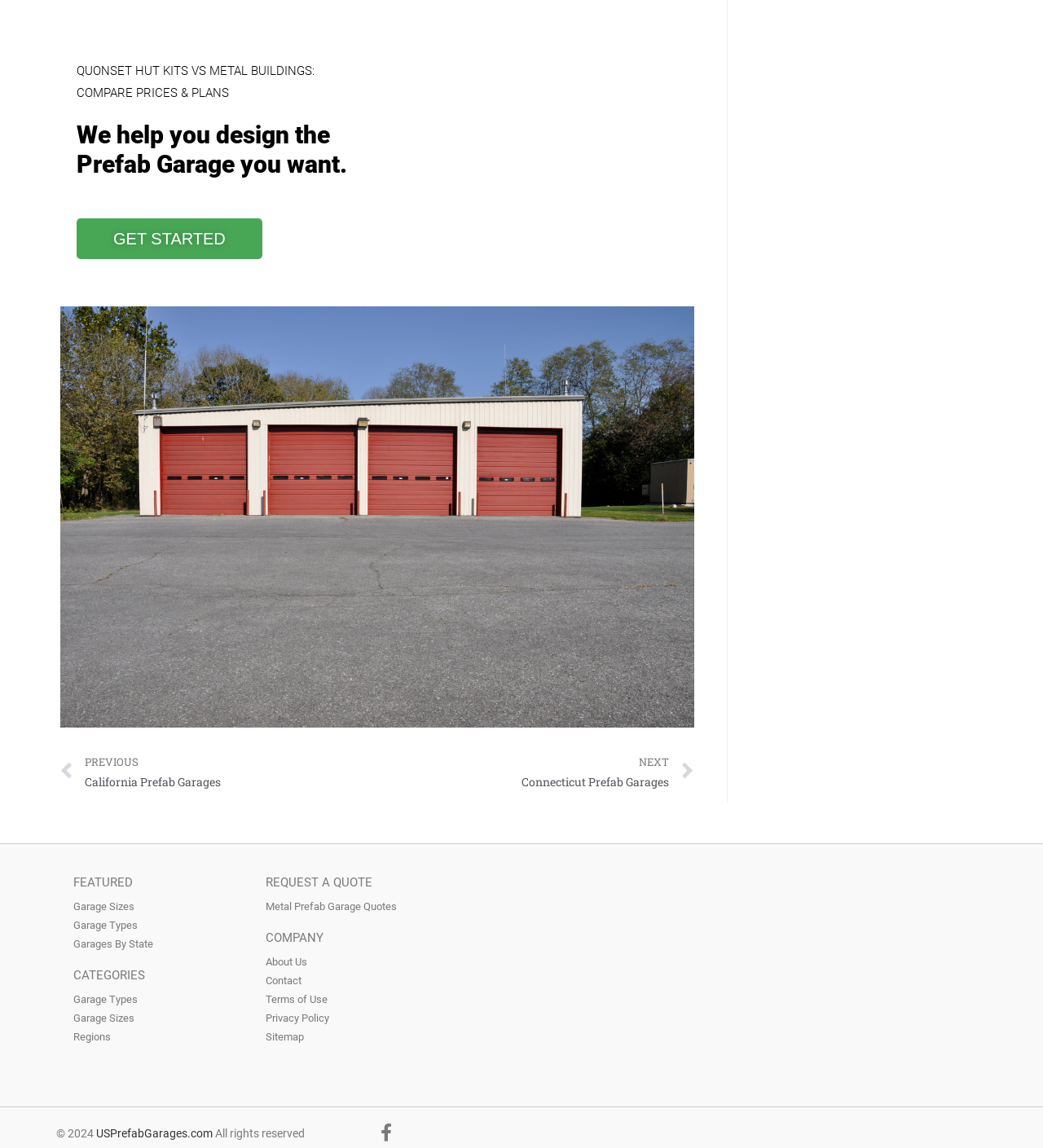Find and specify the bounding box coordinates that correspond to the clickable region for the instruction: "Request a quote for a metal prefab garage".

[0.239, 0.781, 0.46, 0.798]